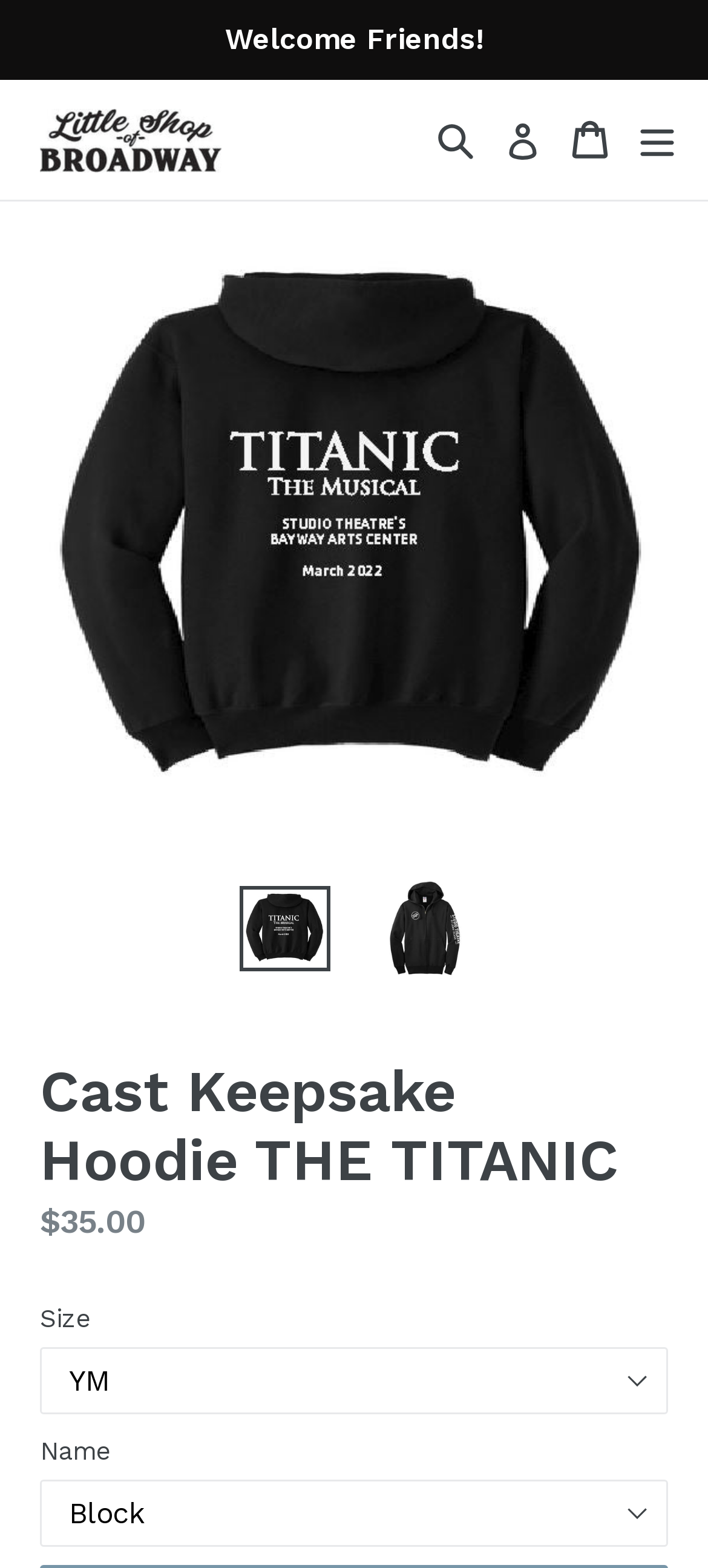Generate a thorough caption detailing the webpage content.

The webpage is about a product called "Cast Keepsake Hoodie THE TITANIC". At the top, there is a welcoming message "Welcome Friends!" followed by a navigation section with a table layout. This section contains a link to "Little Shop of Broadway" accompanied by an image, a search button, a "Log in" link, a "Cart" link, and an "expand/collapse" button.

Below the navigation section, there is a large image of the "Cast Keepsake Hoodie THE TITANIC" product, taking up most of the width. Underneath the image, there are three links with the same text "Cast Keepsake Hoodie THE TITANIC", each accompanied by a smaller image of the product.

To the right of the images, there is a section with product information. A heading "Cast Keepsake Hoodie THE TITANIC" is followed by a "Regular price" label and a price of "$35.00". Below this, there are two dropdown menus, one for selecting a size and another for selecting a name.

Overall, the webpage is focused on showcasing the "Cast Keepsake Hoodie THE TITANIC" product, with easy access to navigation, product information, and customization options.